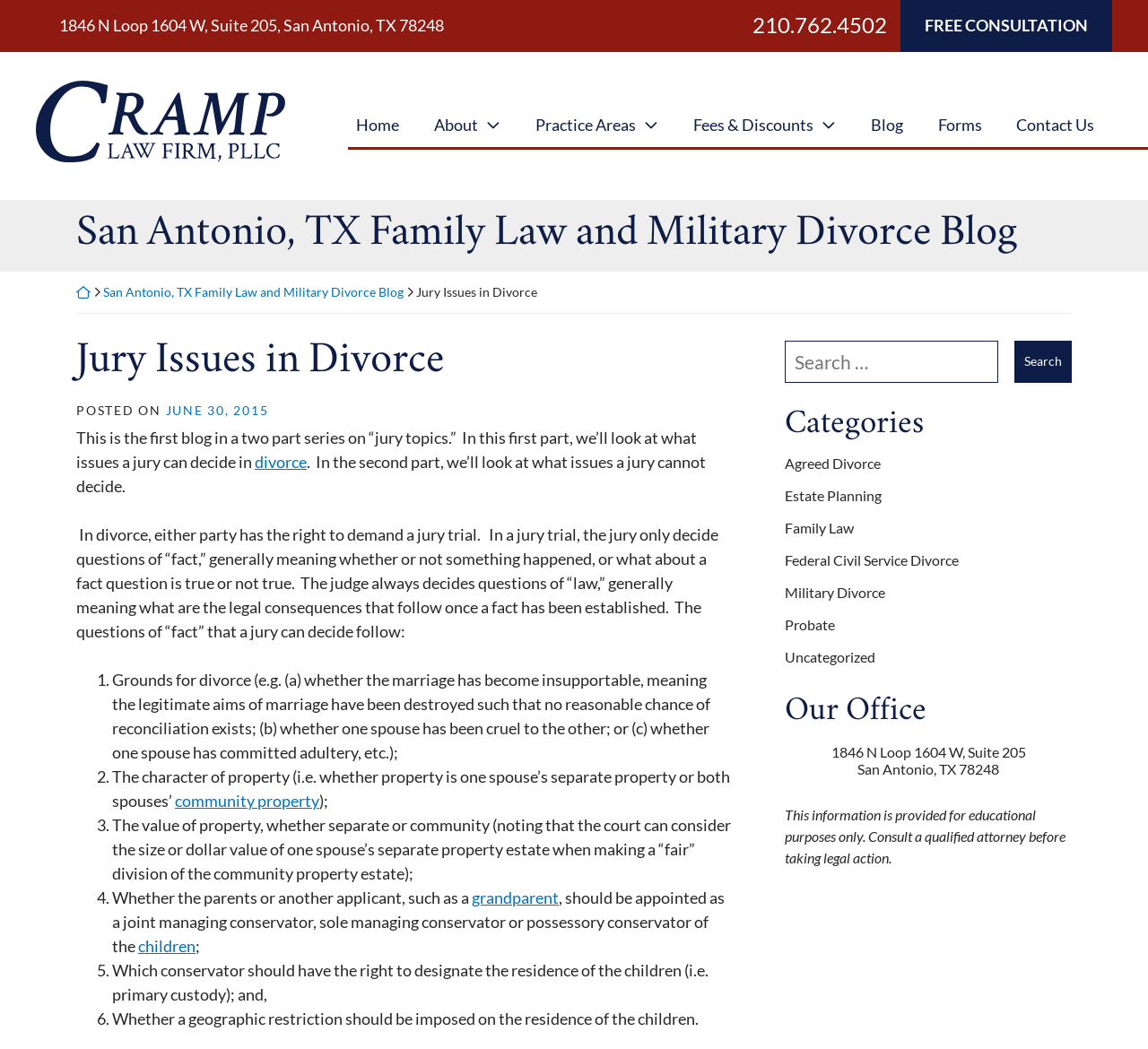Please provide a one-word or phrase answer to the question: 
What is the difference between separate property and community property?

One spouse's property vs. both spouses' property